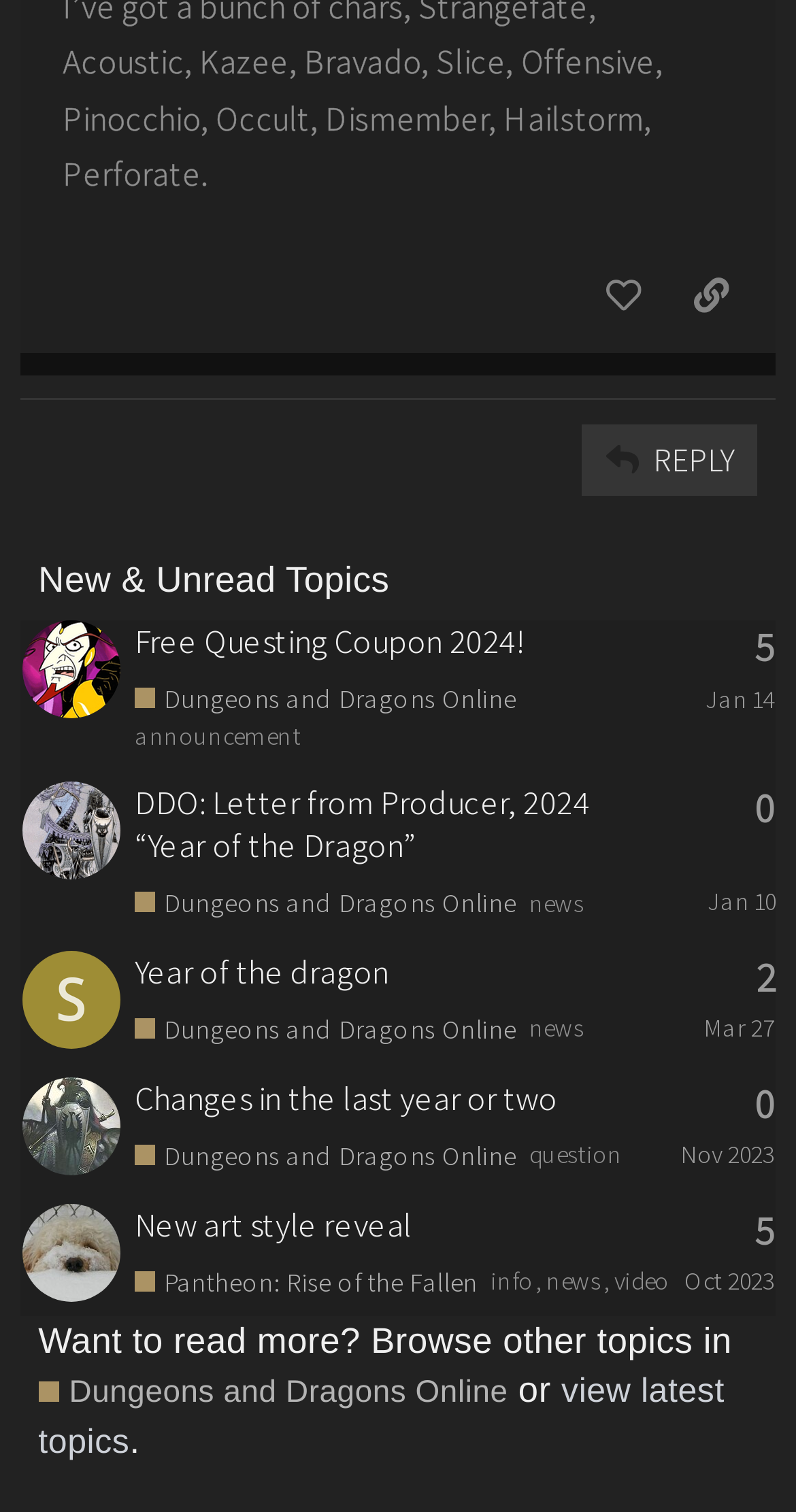How many replies does the third topic have? Based on the image, give a response in one word or a short phrase.

2